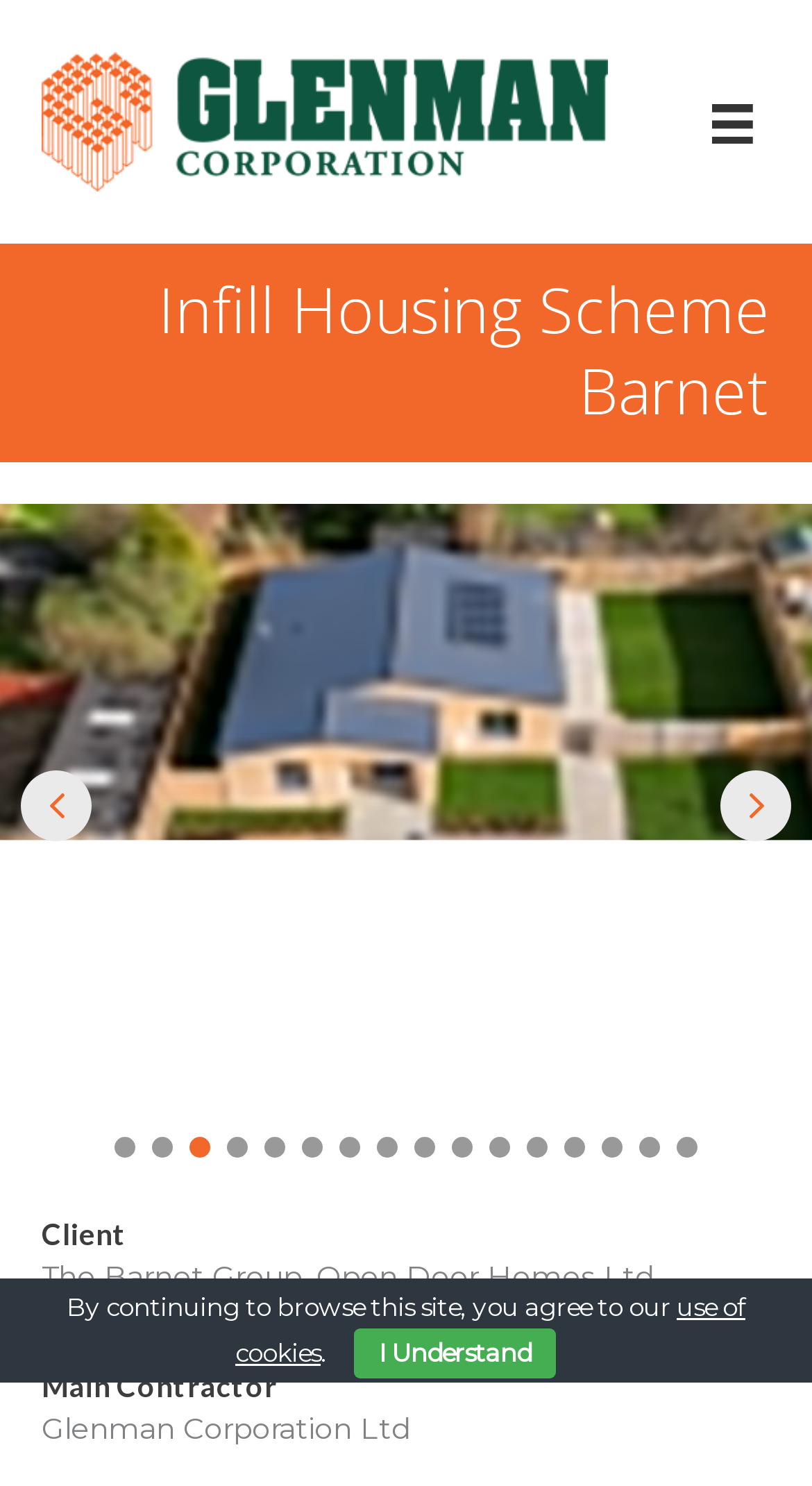Please locate the bounding box coordinates of the element's region that needs to be clicked to follow the instruction: "Click the Glenman Corporation logo". The bounding box coordinates should be provided as four float numbers between 0 and 1, i.e., [left, top, right, bottom].

[0.051, 0.035, 0.749, 0.129]